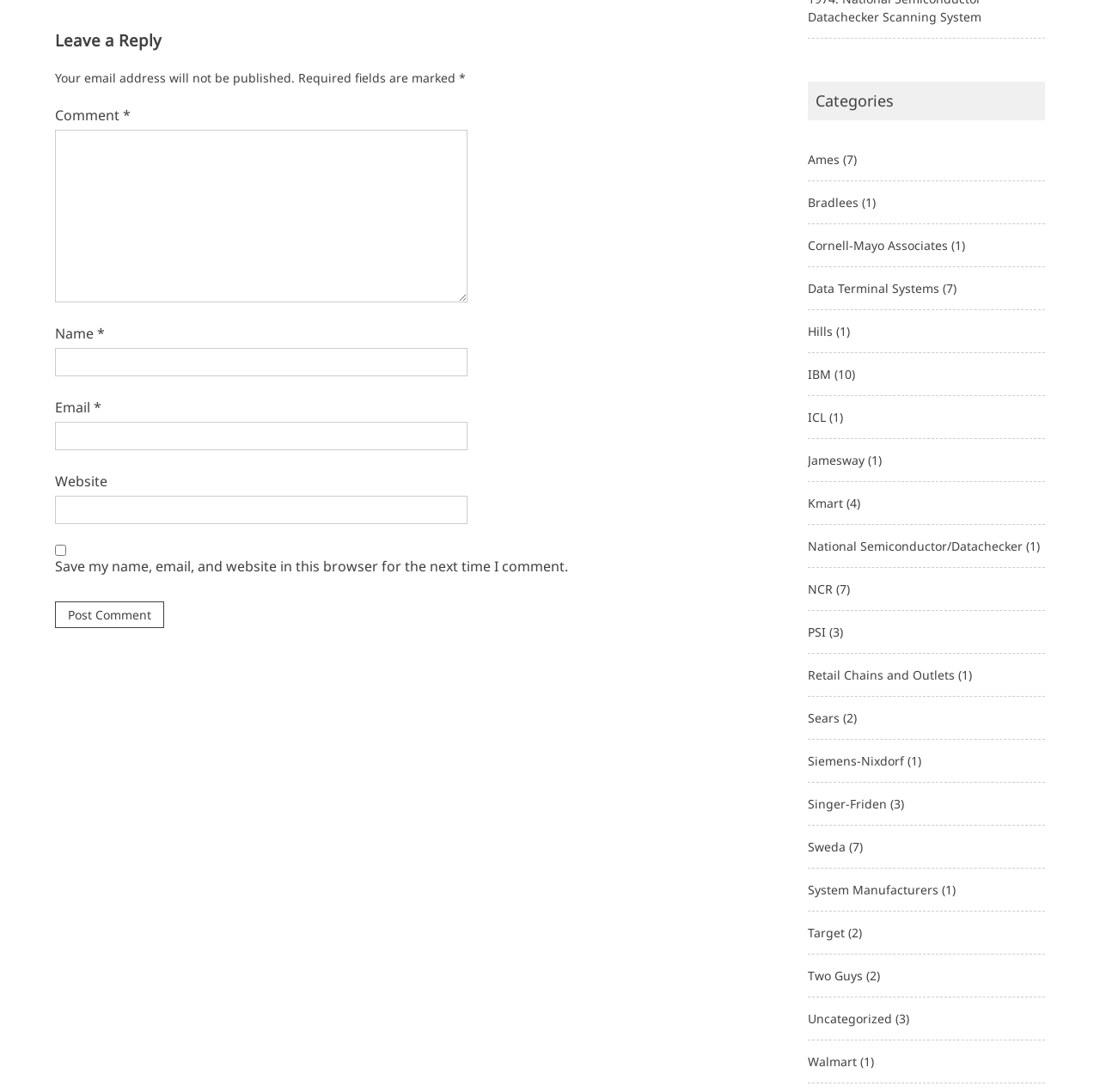Please identify the bounding box coordinates of the clickable region that I should interact with to perform the following instruction: "Enter your name". The coordinates should be expressed as four float numbers between 0 and 1, i.e., [left, top, right, bottom].

[0.05, 0.318, 0.425, 0.344]